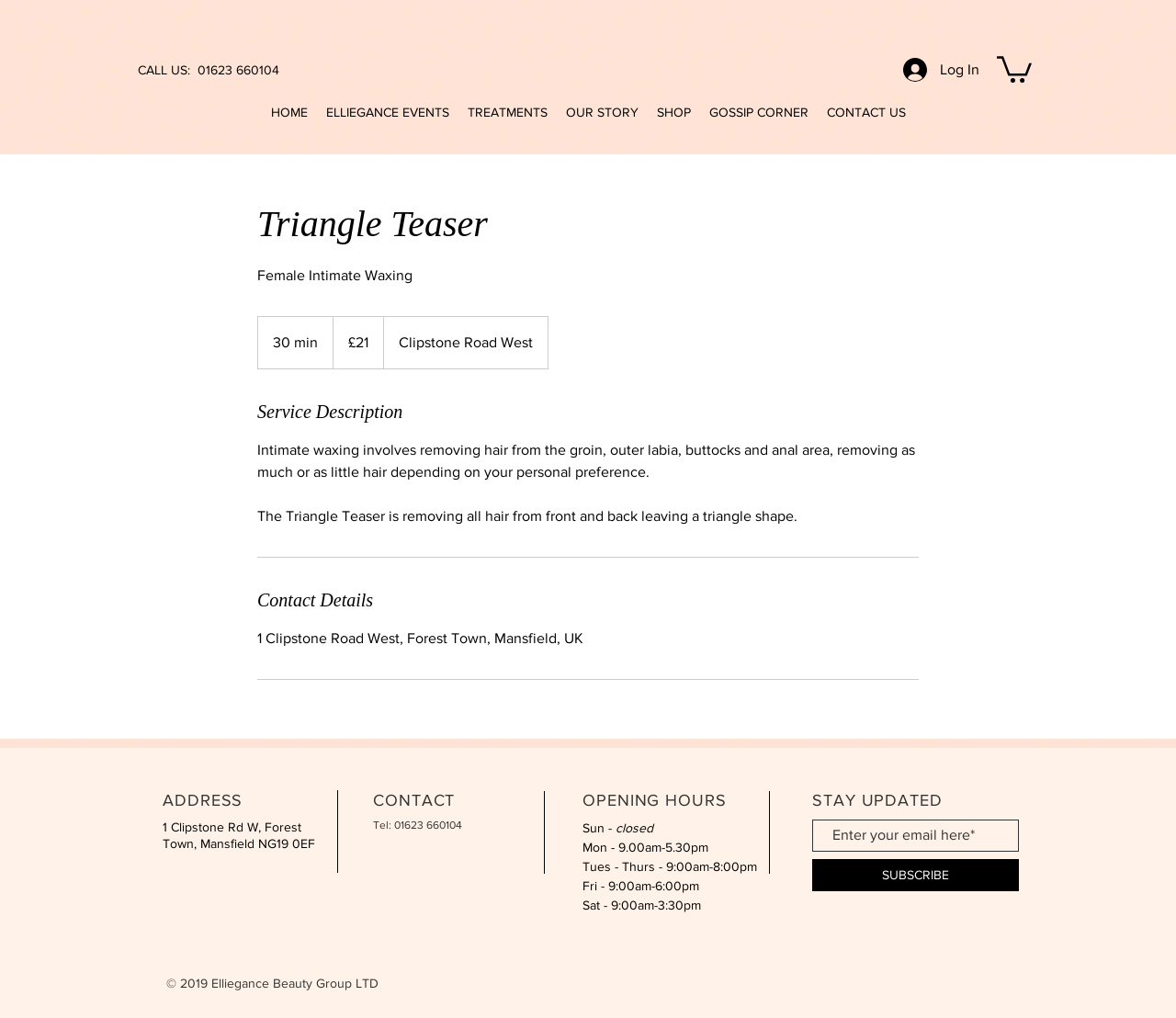Please find the bounding box coordinates of the element that you should click to achieve the following instruction: "Click the Log In button". The coordinates should be presented as four float numbers between 0 and 1: [left, top, right, bottom].

[0.757, 0.051, 0.844, 0.086]